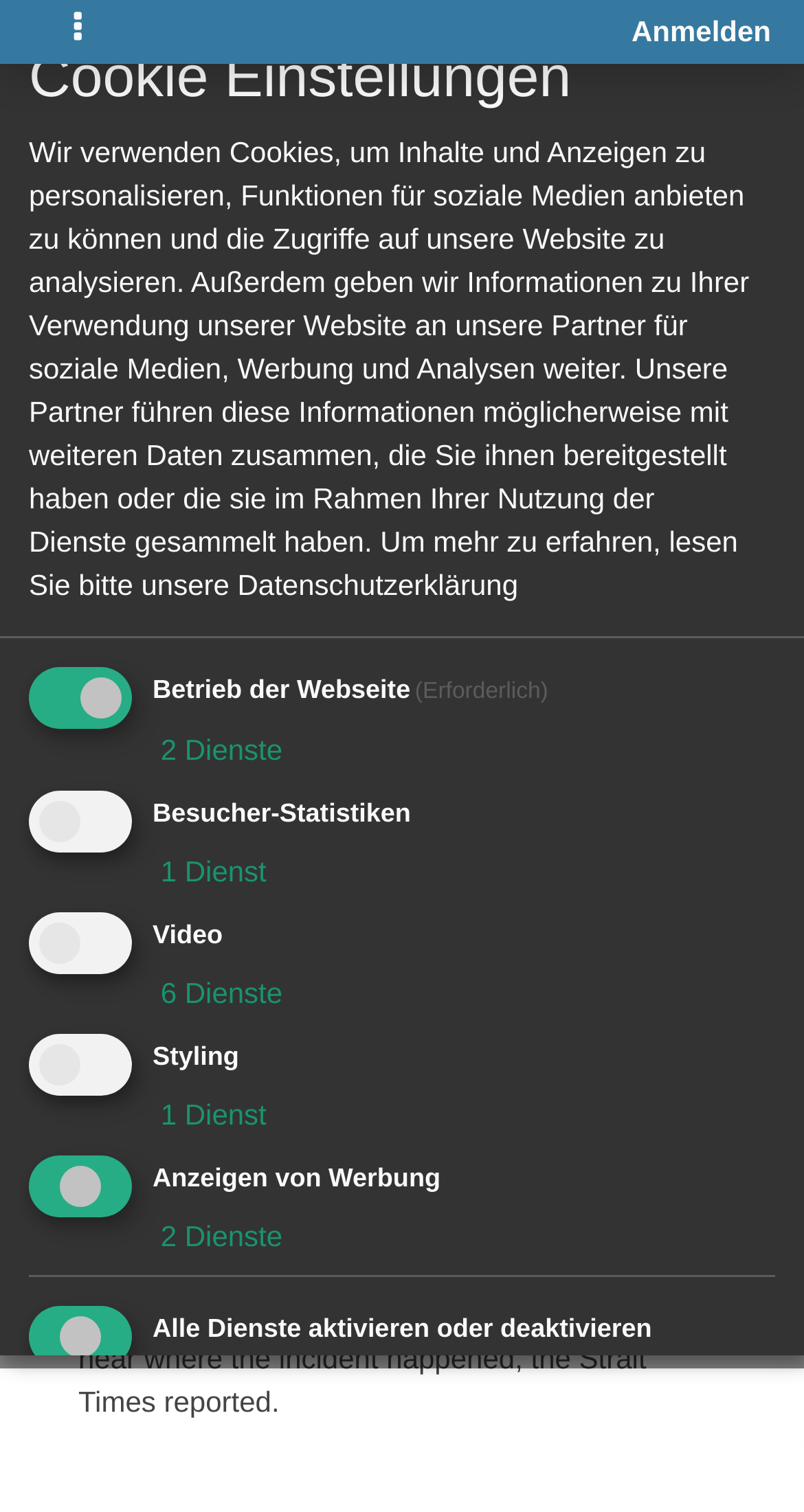Could you locate the bounding box coordinates for the section that should be clicked to accomplish this task: "Click on Antwort".

[0.077, 0.202, 0.923, 0.25]